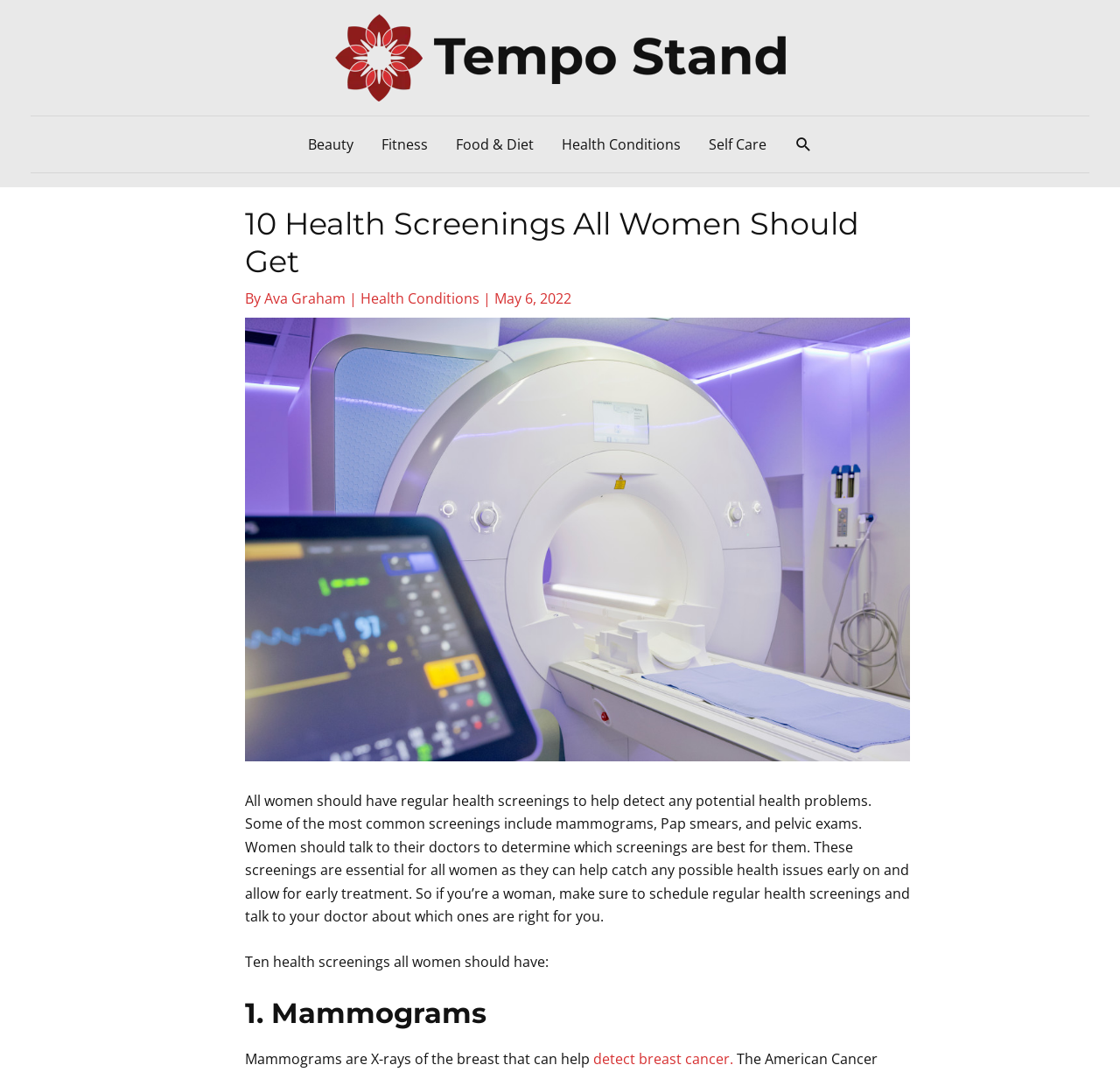Give the bounding box coordinates for this UI element: "[log in to unmask]". The coordinates should be four float numbers between 0 and 1, arranged as [left, top, right, bottom].

None